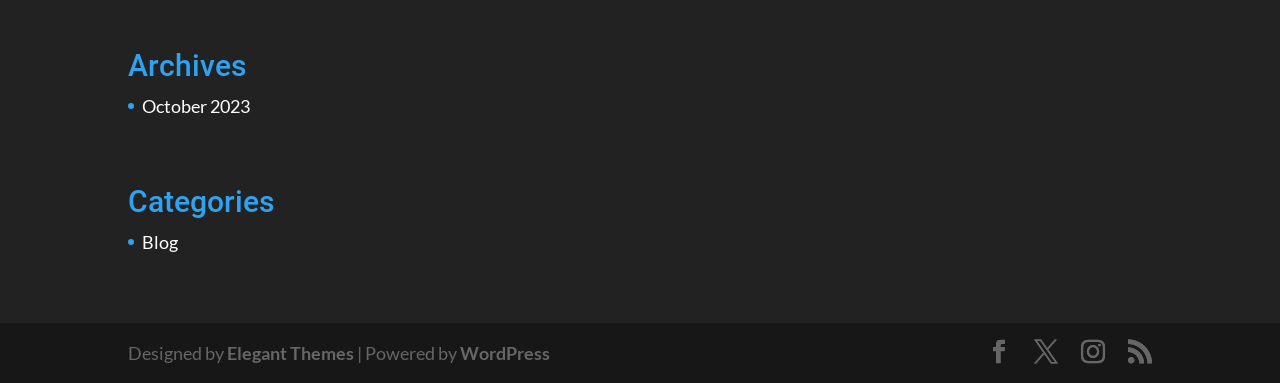What is the platform powering the website?
Refer to the image and provide a detailed answer to the question.

I found a link element with the text 'WordPress' which is likely the platform powering the website, and it is mentioned in the footer section of the webpage.